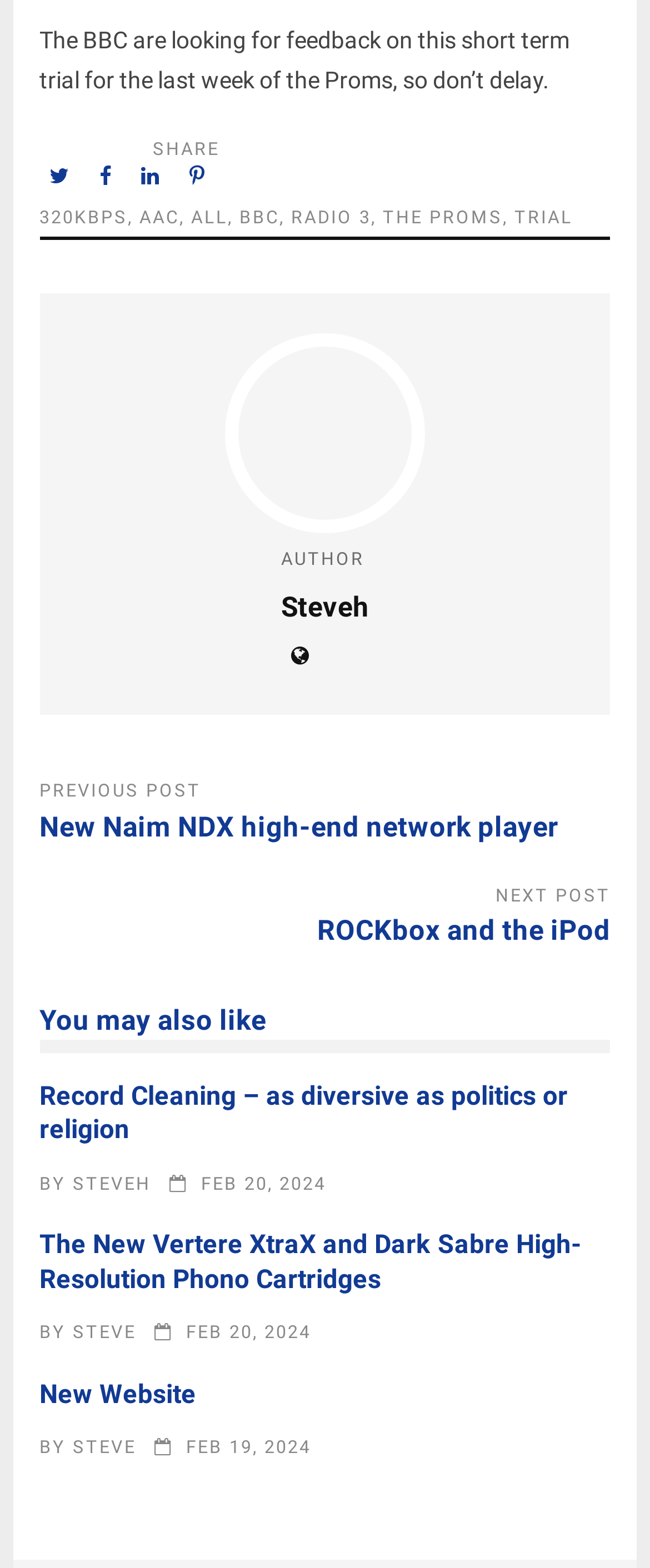Bounding box coordinates should be provided in the format (top-left x, top-left y, bottom-right x, bottom-right y) with all values between 0 and 1. Identify the bounding box for this UI element: ROCKbox and the iPod

[0.488, 0.583, 0.939, 0.604]